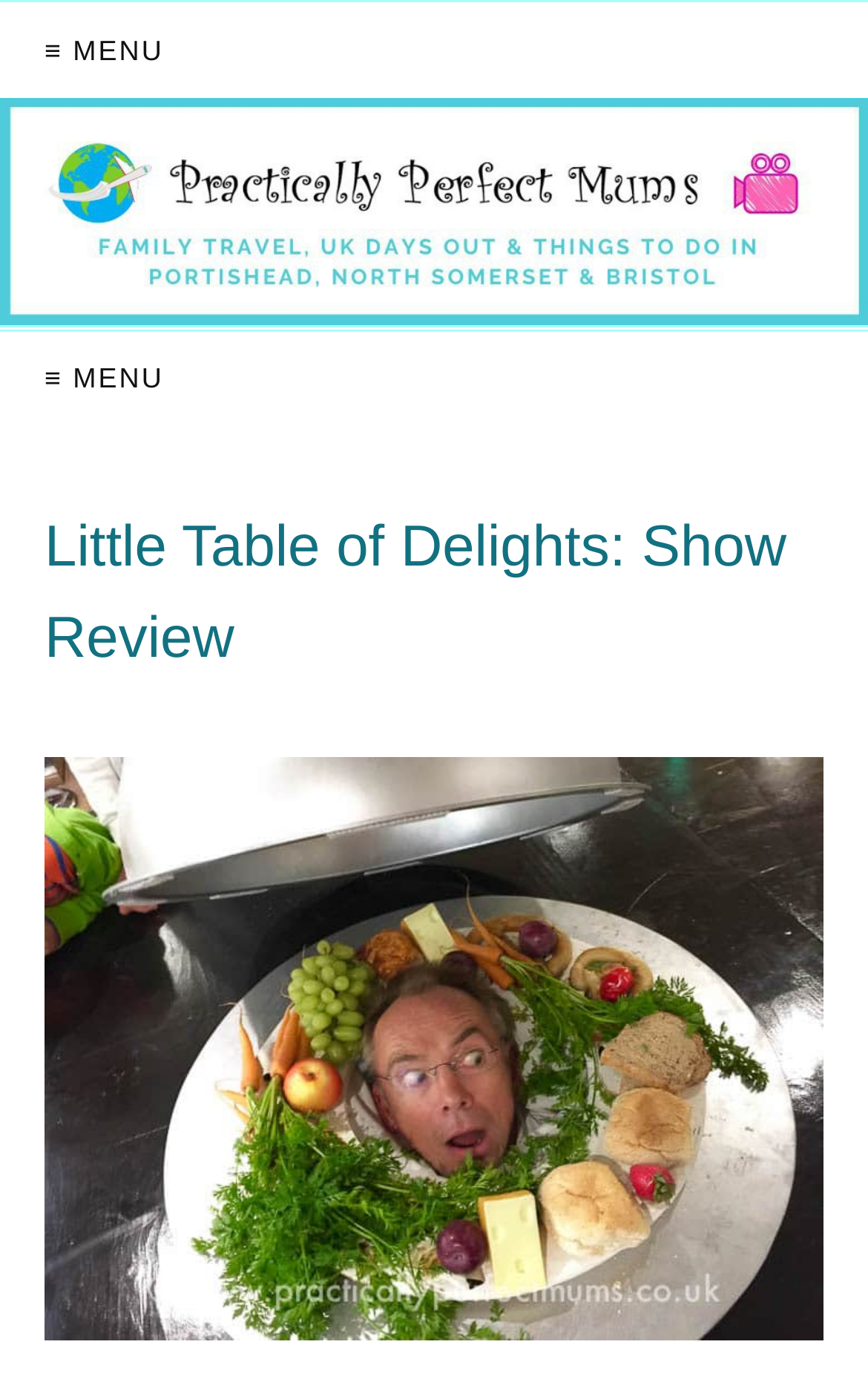Bounding box coordinates are specified in the format (top-left x, top-left y, bottom-right x, bottom-right y). All values are floating point numbers bounded between 0 and 1. Please provide the bounding box coordinate of the region this sentence describes: parent_node: ≡ MENU

[0.0, 0.071, 1.0, 0.235]